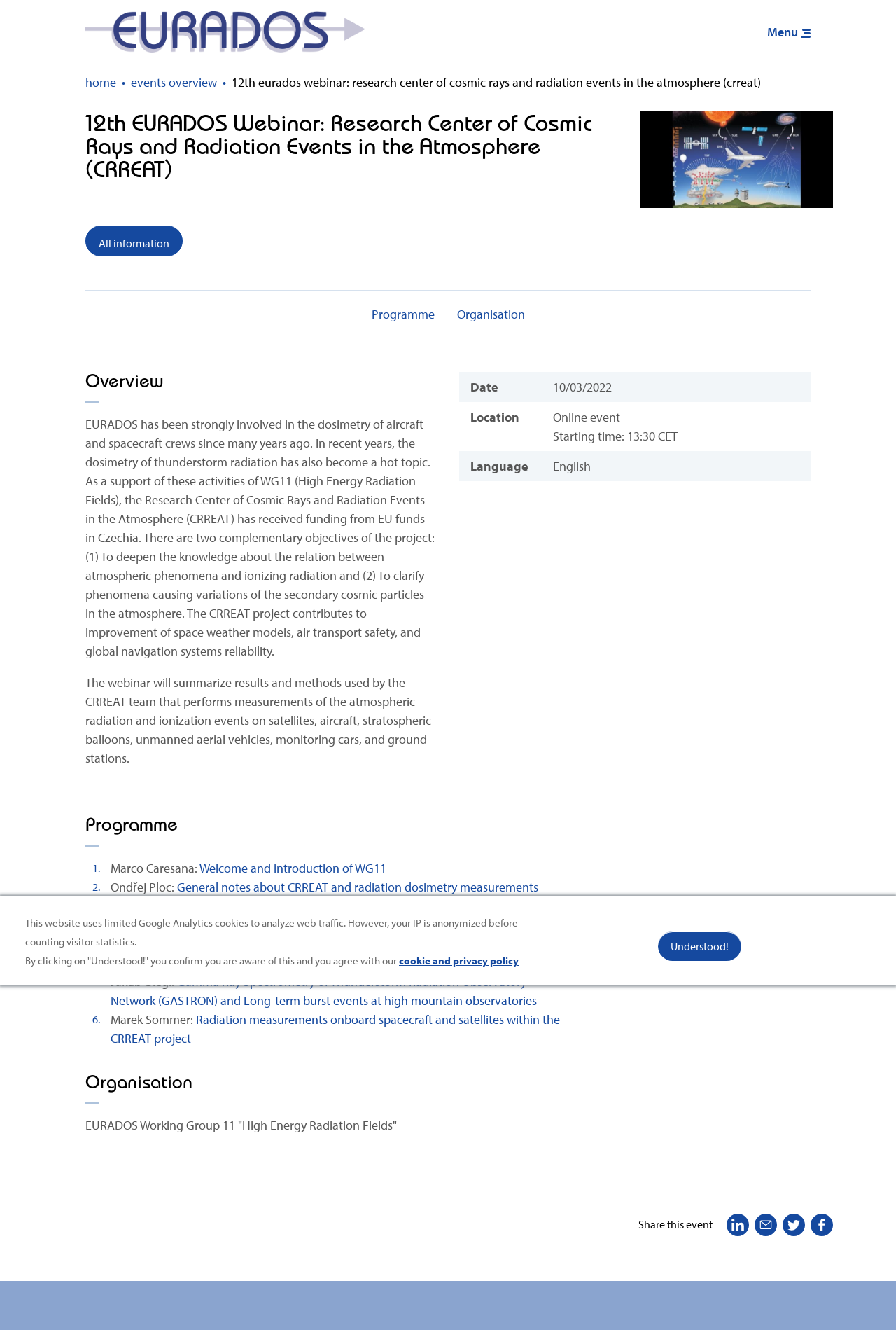Specify the bounding box coordinates of the area that needs to be clicked to achieve the following instruction: "Click the 'Menu' button".

[0.844, 0.0, 0.917, 0.048]